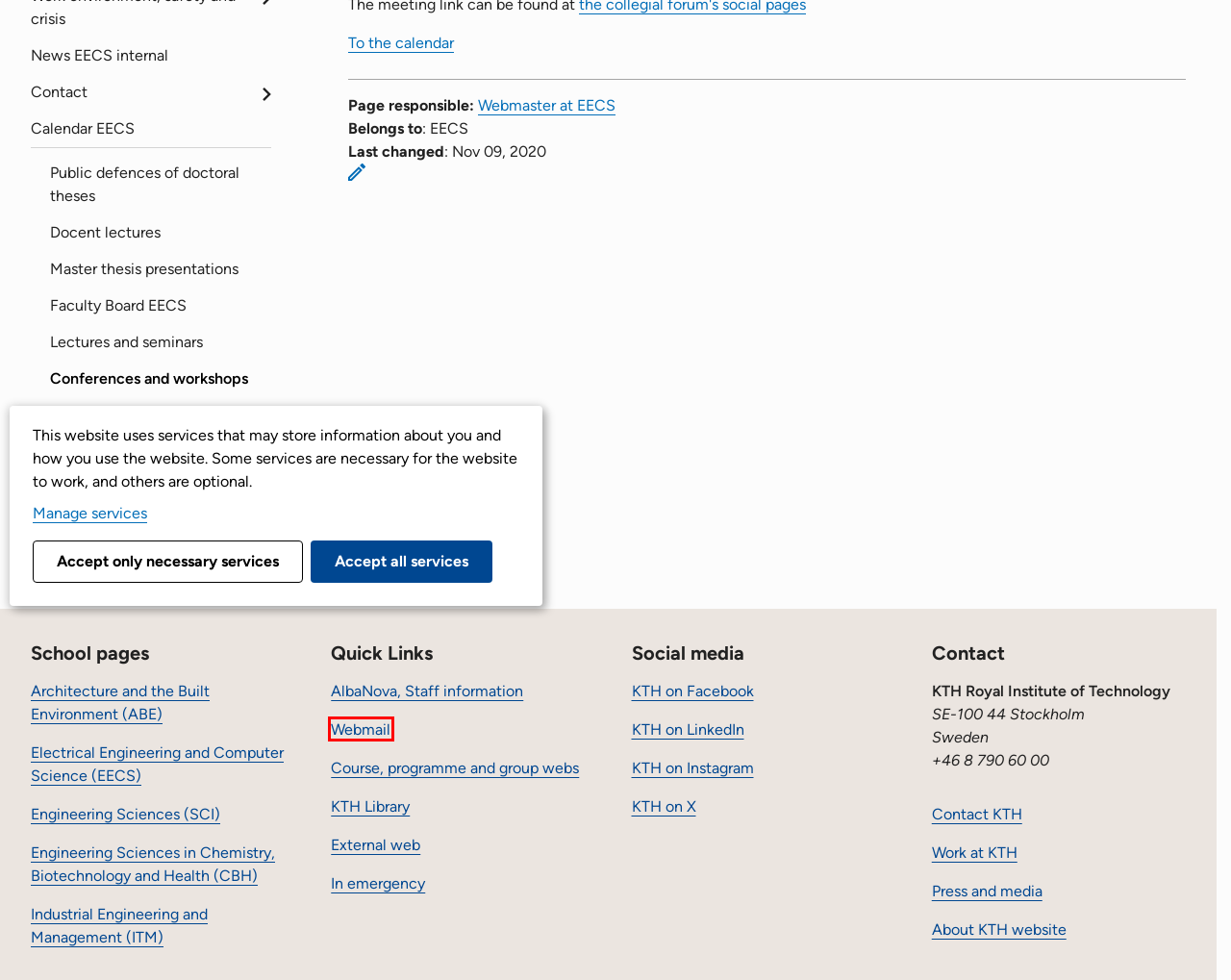Take a look at the provided webpage screenshot featuring a red bounding box around an element. Select the most appropriate webpage description for the page that loads after clicking on the element inside the red bounding box. Here are the candidates:
A. Outlook
B. AlbaNova |   Staff information
C. KTH Library |  KTH
D. About this website |  KTH
E. Press contacts KTH |  KTH
F. Contact KTH |  KTH
G. KTH - Your future workplace |  KTH
H. Social - Översikt | KTH

A